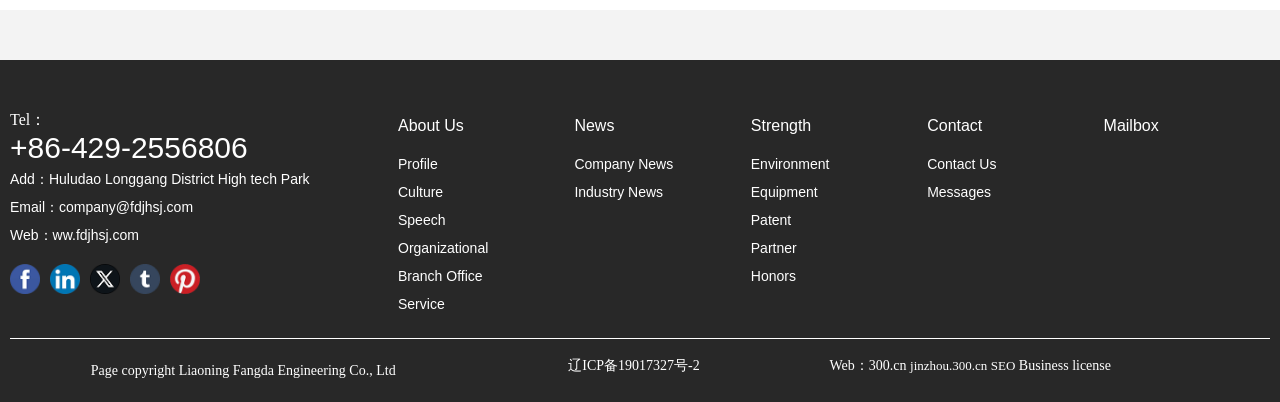Using the element description Contact Us, predict the bounding box coordinates for the UI element. Provide the coordinates in (top-left x, top-left y, bottom-right x, bottom-right y) format with values ranging from 0 to 1.

[0.724, 0.372, 0.847, 0.442]